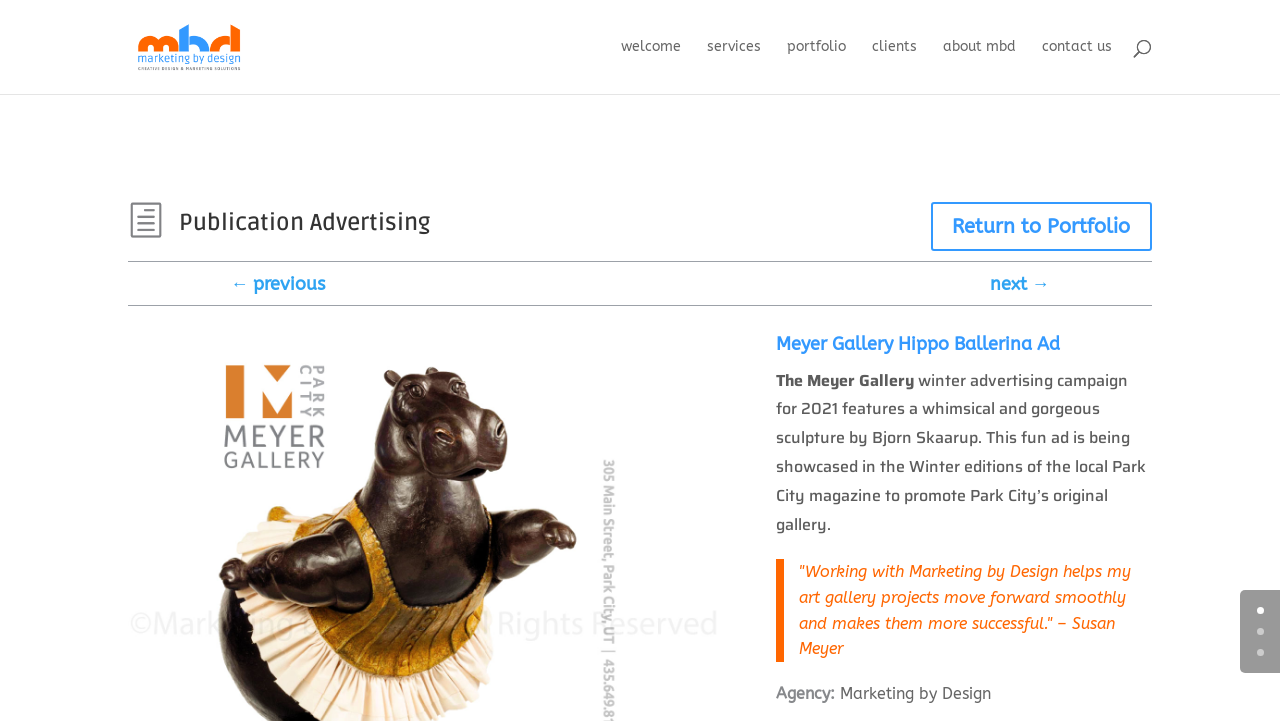Describe all the significant parts and information present on the webpage.

The webpage is a portfolio page for the Meyer Gallery Hippo Ballerina Ad, showcasing a marketing campaign by Marketing by Design. At the top left, there is a logo of Marketing by Design, which is an image with a link to the company's website. Below the logo, there is a navigation menu with links to different sections of the website, including "welcome", "services", "portfolio", "clients", "about mbd", and "contact us".

The main content of the page is divided into two sections. On the left, there is a table with an image of a publication advertisement, and a heading "Publication Advertising" above it. On the right, there is a section with a heading "PORTFOLIO" at the top, followed by a brief description of the Meyer Gallery Hippo Ballerina Ad campaign, including a quote from Susan Meyer, the owner of the gallery.

Below the description, there are links to navigate to the previous or next portfolio item. At the bottom of the page, there are three small links with numbers "0", "1", and "2", which may be pagination links. There is also a search bar at the top right corner of the page, but it is empty.

Overall, the page has a clean and simple layout, with a focus on showcasing the marketing campaign and providing easy navigation to other sections of the website.